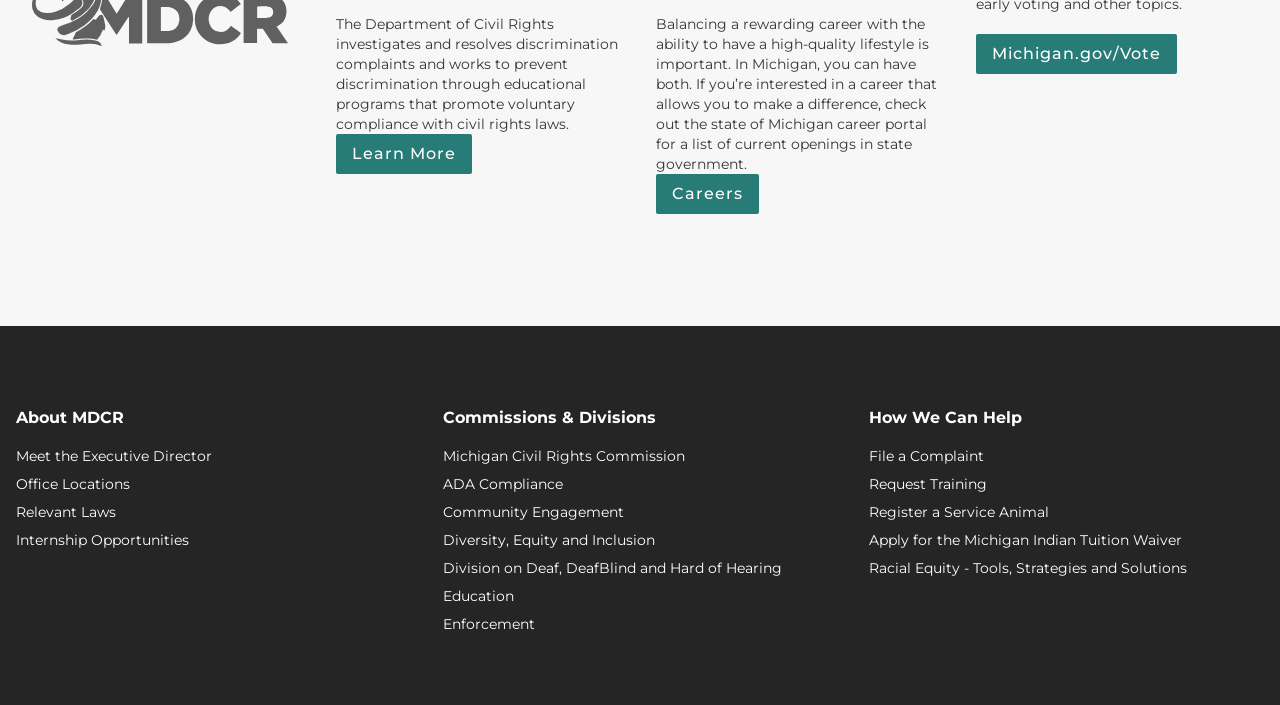What is the department's main function?
Ensure your answer is thorough and detailed.

Based on the StaticText element with ID 1089, the department investigates and resolves discrimination complaints, which implies that investigating discrimination is one of its main functions.